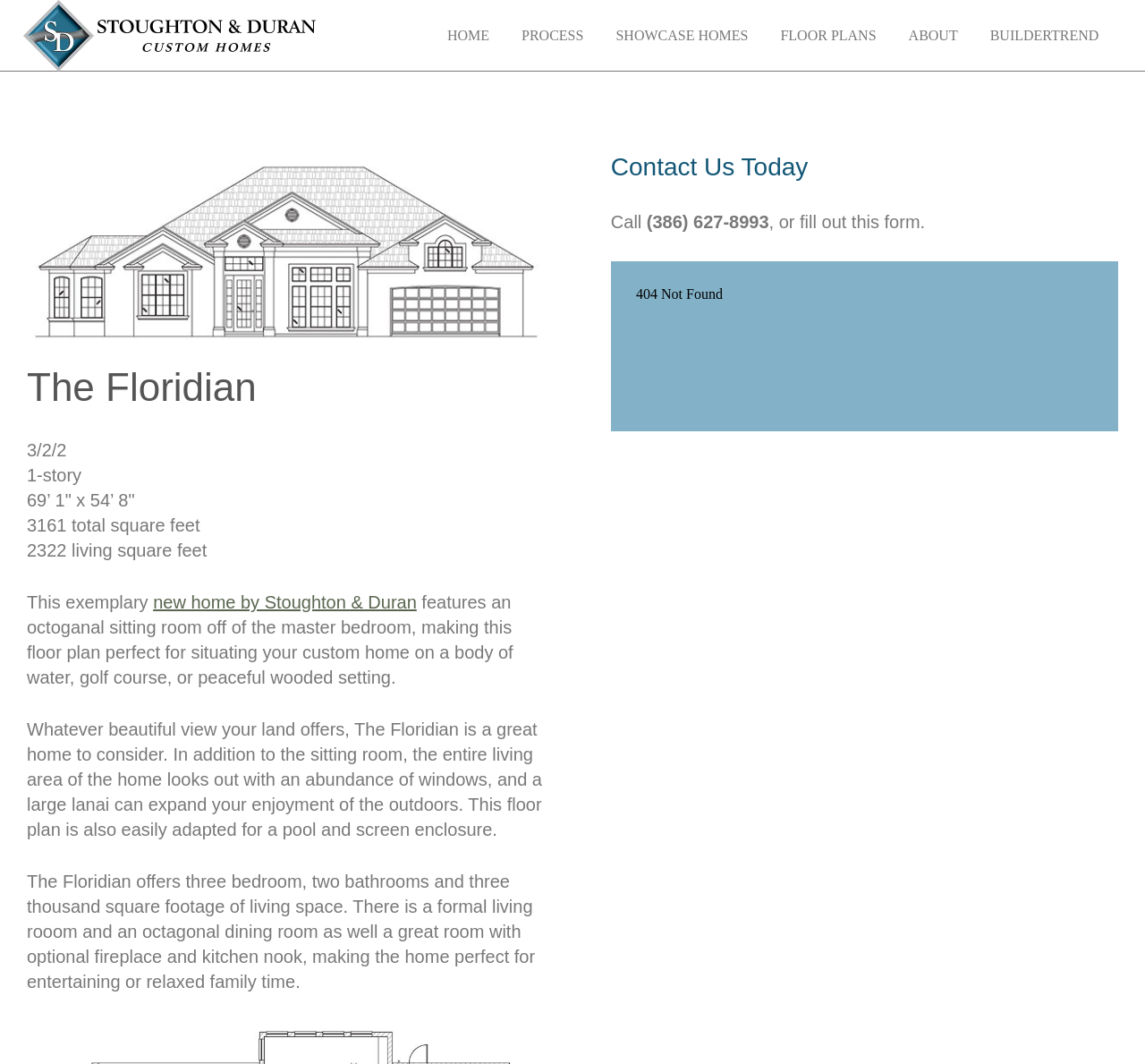Identify the bounding box for the UI element described as: "Google +". Ensure the coordinates are four float numbers between 0 and 1, formatted as [left, top, right, bottom].

None